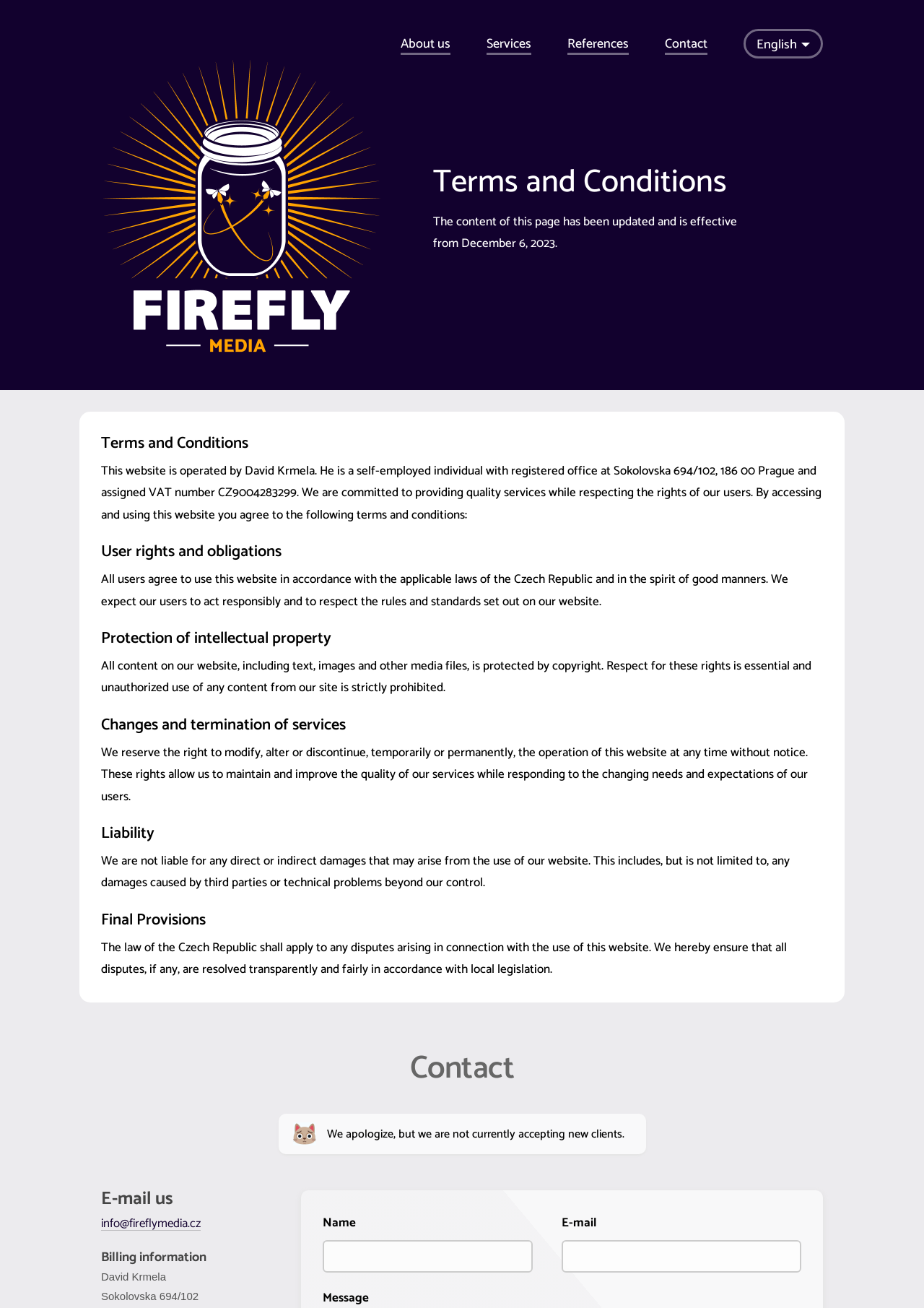Please indicate the bounding box coordinates for the clickable area to complete the following task: "Click on the 'About us' link". The coordinates should be specified as four float numbers between 0 and 1, i.e., [left, top, right, bottom].

[0.434, 0.025, 0.488, 0.042]